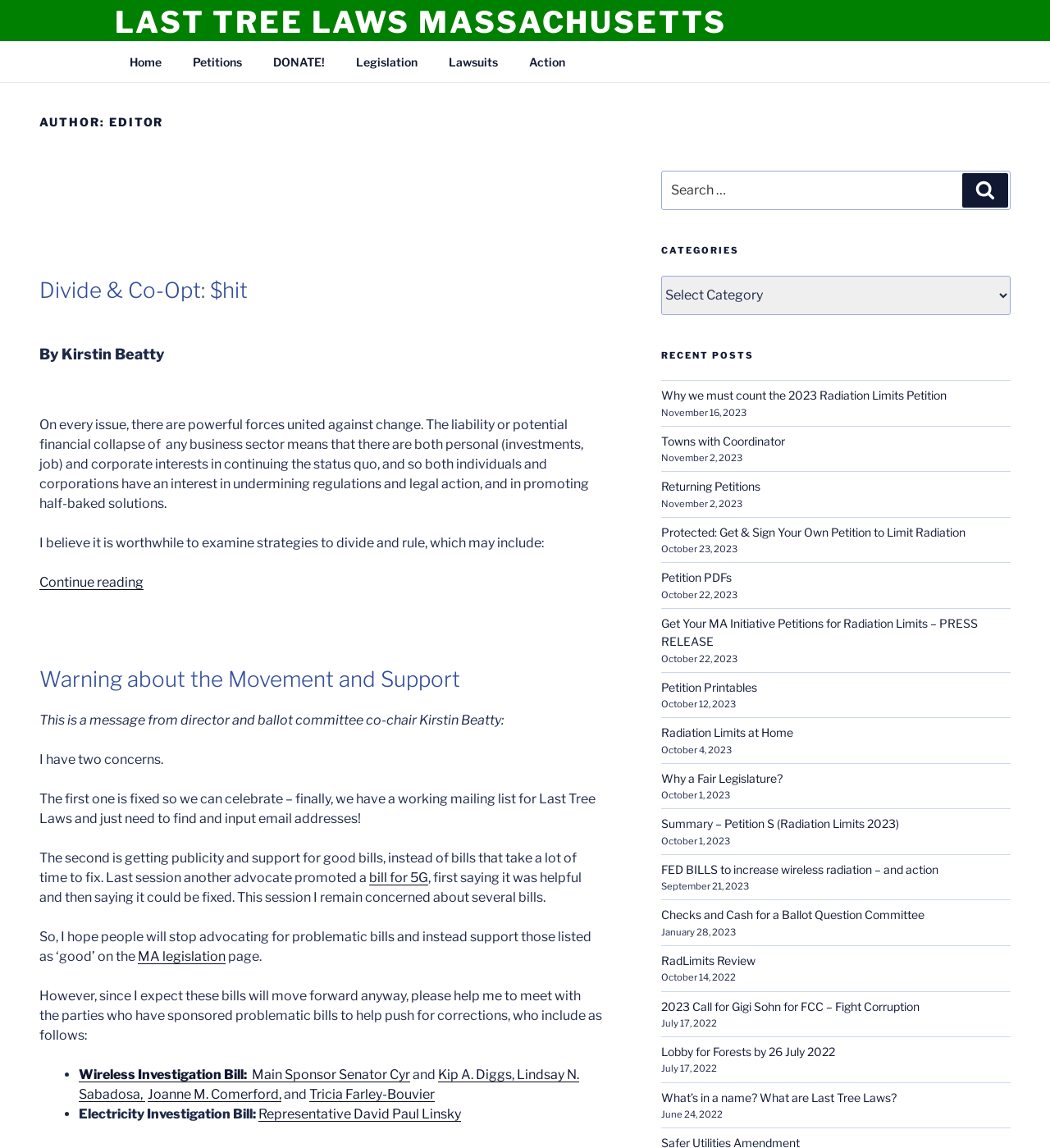Determine the bounding box coordinates for the area that should be clicked to carry out the following instruction: "Click the link to Archives".

None